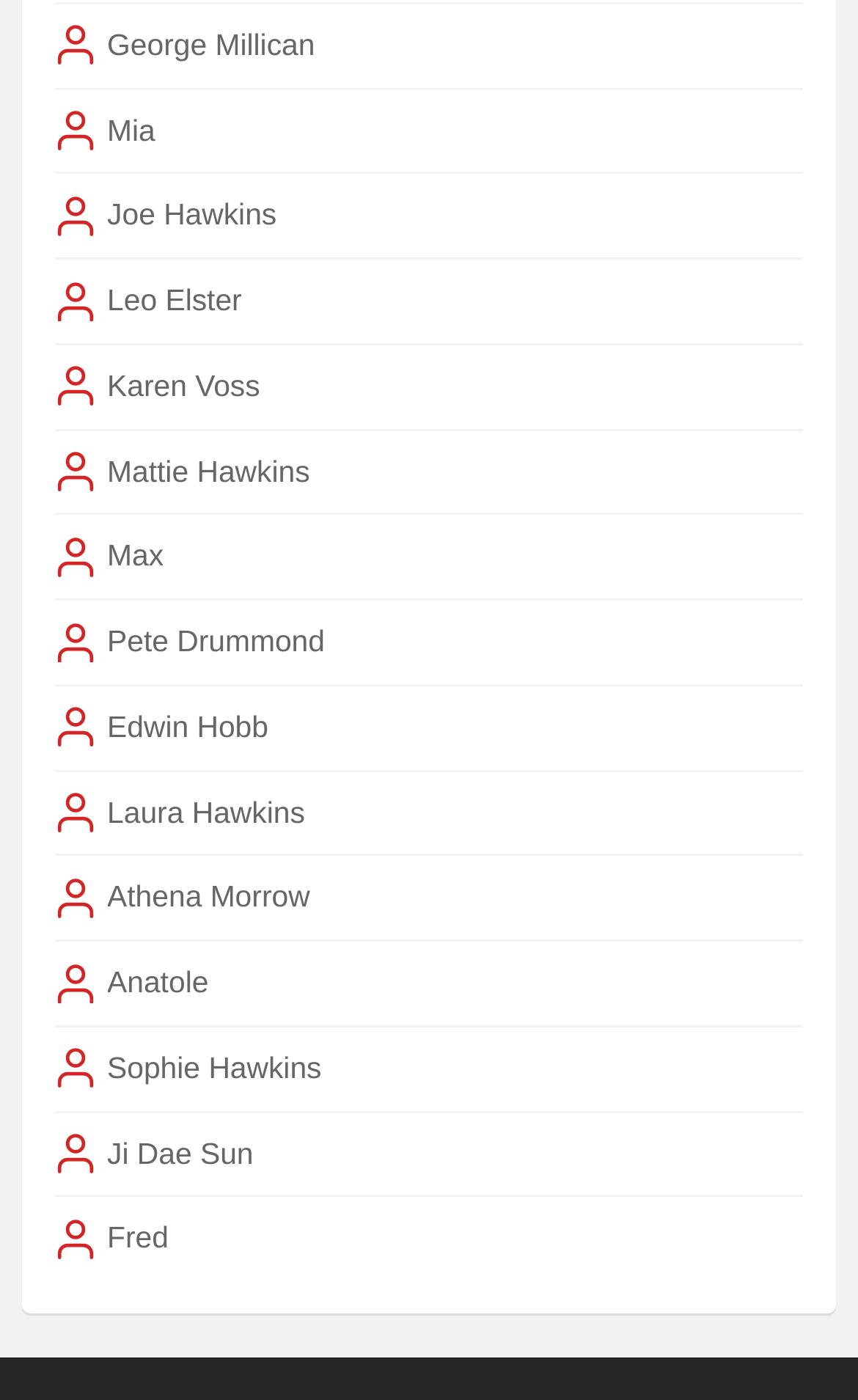Highlight the bounding box coordinates of the element that should be clicked to carry out the following instruction: "Go to Karen Voss's profile". The coordinates must be given as four float numbers ranging from 0 to 1, i.e., [left, top, right, bottom].

[0.125, 0.259, 0.303, 0.293]